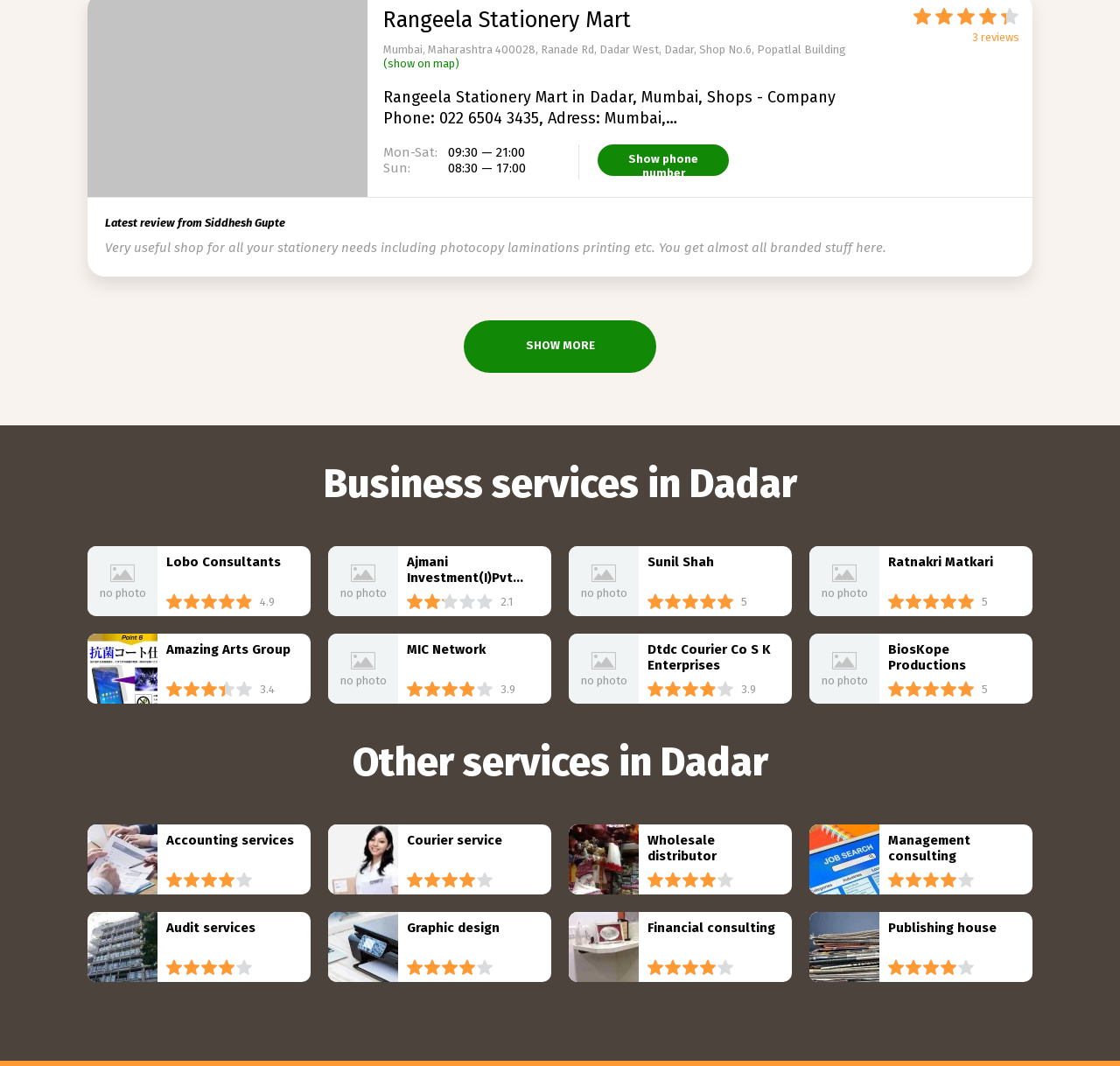Using the format (top-left x, top-left y, bottom-right x, bottom-right y), and given the element description, identify the bounding box coordinates within the screenshot: Publishing house

[0.793, 0.863, 0.913, 0.877]